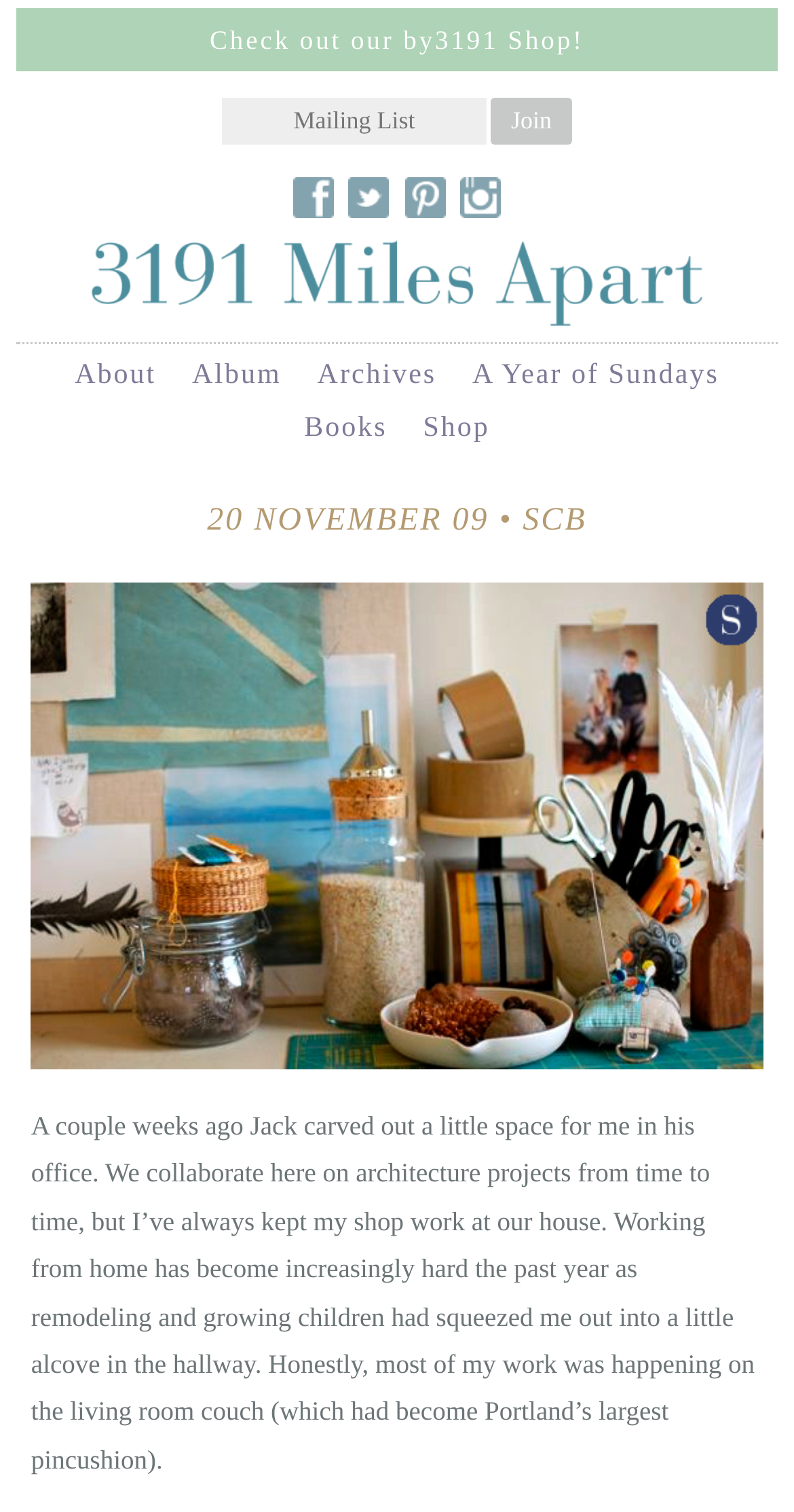How many links are there in the navigation menu?
Provide a detailed answer to the question, using the image to inform your response.

I counted the links in the navigation menu and found five links: 'About', 'Album', 'Archives', 'A Year of Sundays', and 'Books'.